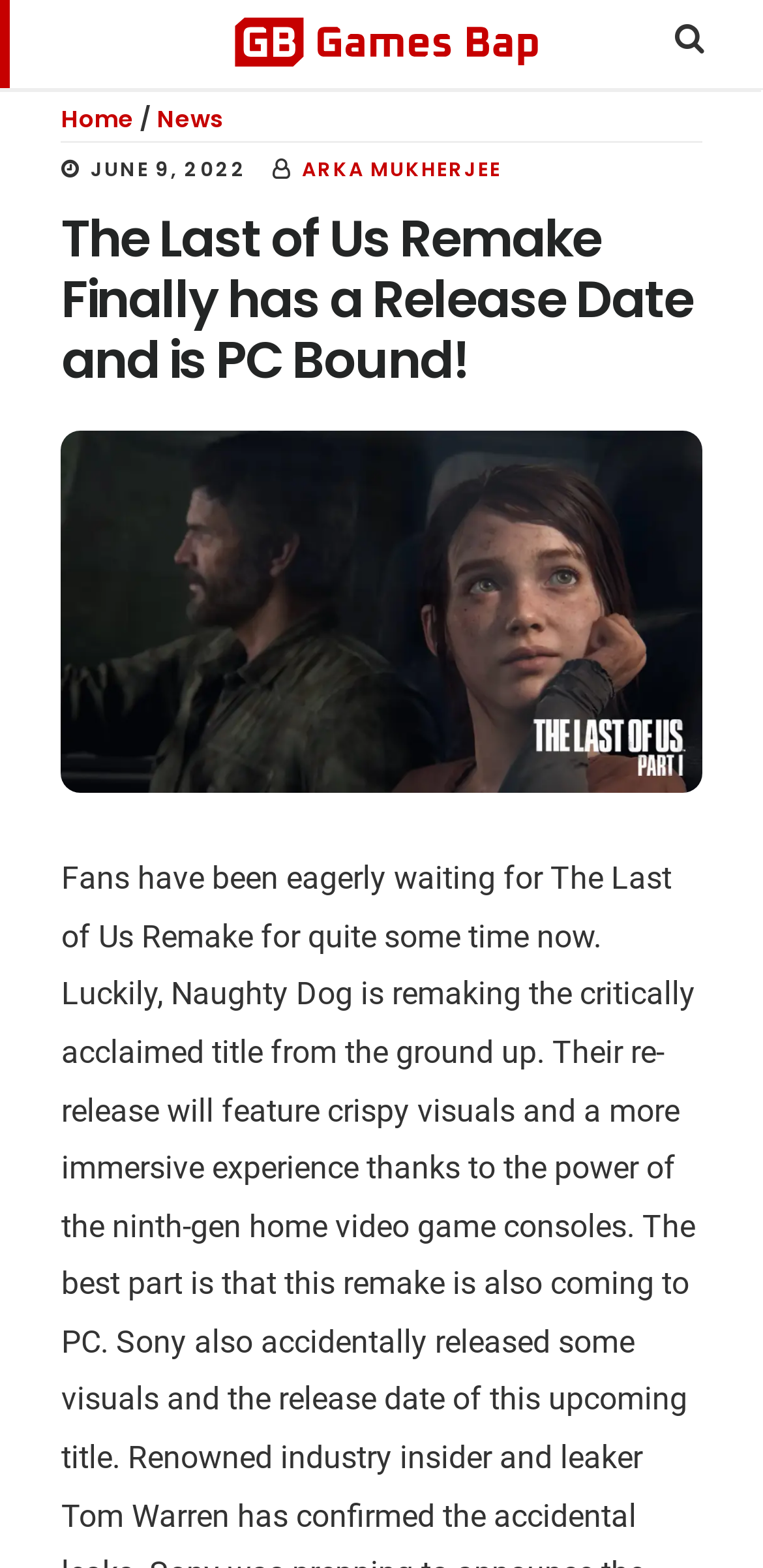Who is the author of the article?
Please elaborate on the answer to the question with detailed information.

The author of the article can be found by looking at the byline, which says 'ARKA MUKHERJEE'.